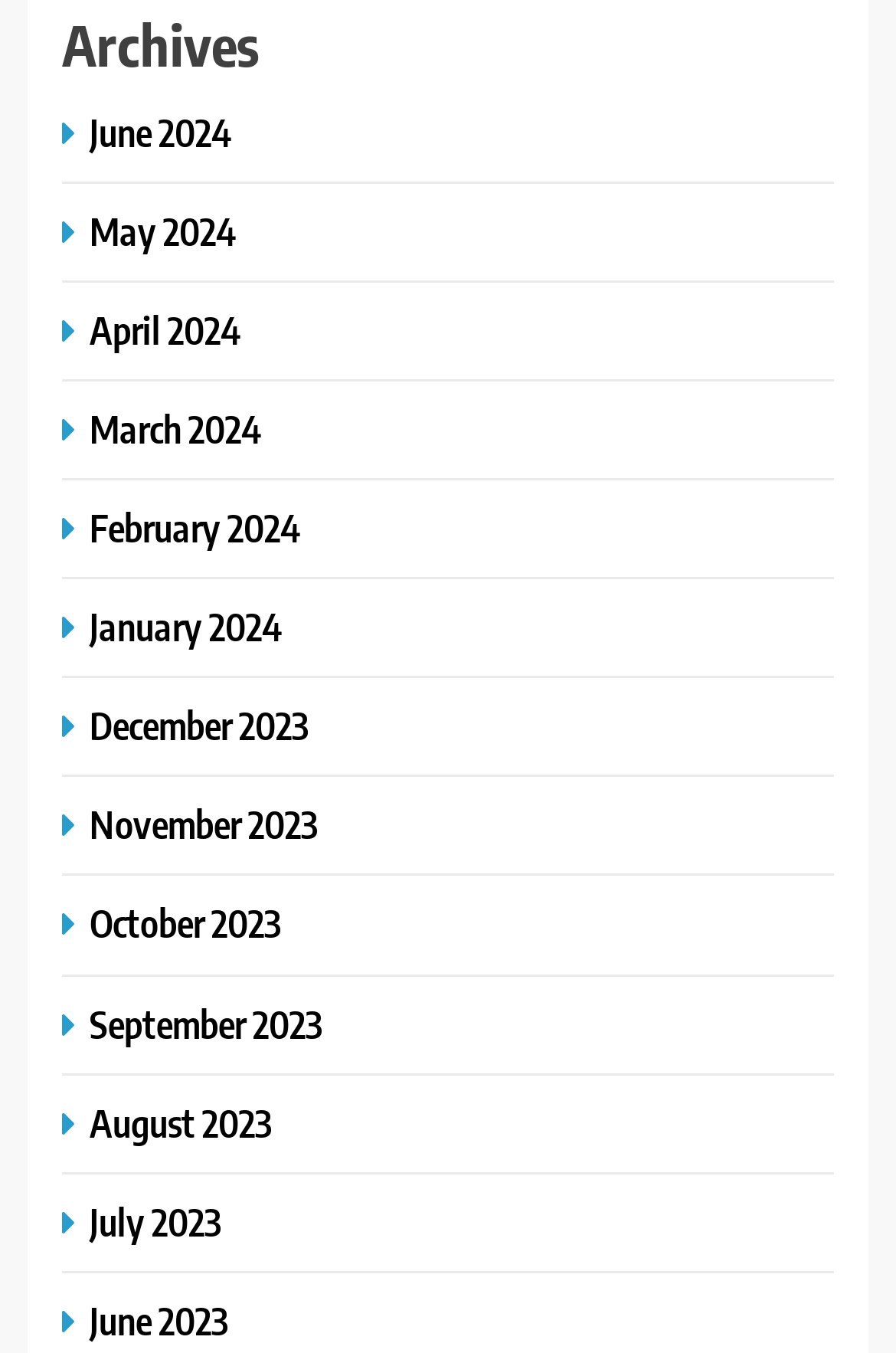Indicate the bounding box coordinates of the clickable region to achieve the following instruction: "visit February 2024 archives."

[0.069, 0.372, 0.349, 0.408]